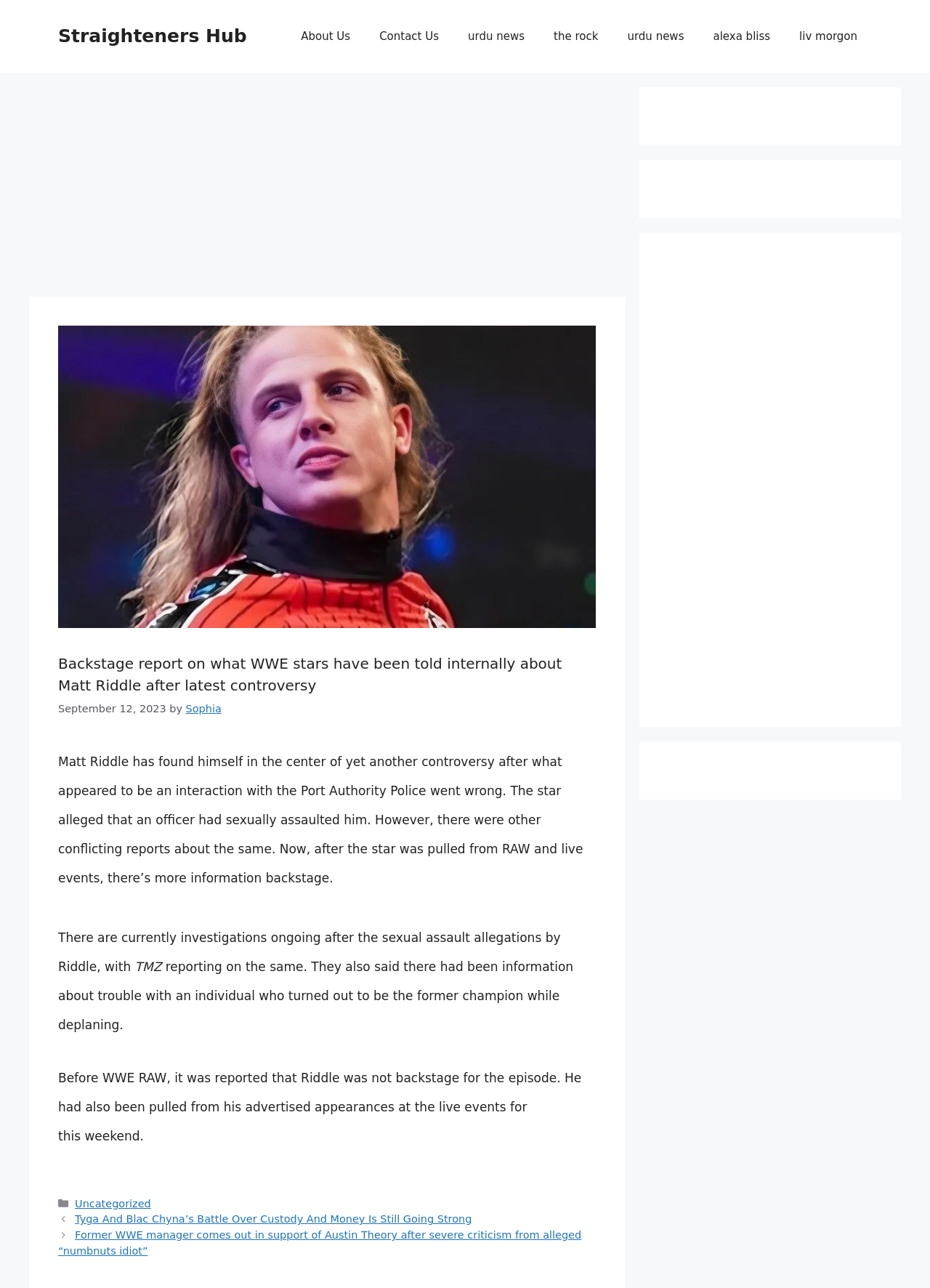Describe all the significant parts and information present on the webpage.

The webpage appears to be a news article about Matt Riddle, a WWE star, who has been involved in a controversy with the Port Authority Police. At the top of the page, there is a banner with the site's name, "Straighteners Hub", and a navigation menu with links to "About Us", "Contact Us", and other topics.

Below the navigation menu, there is a large advertisement iframe. To the right of the advertisement, there is a header section with the title of the article, "Backstage report on what WWE stars have been told internally about Matt Riddle after latest controversy". The title is followed by the date of the article, "September 12, 2023", and the author's name, "Sophia".

The main content of the article is divided into several paragraphs, which describe the controversy surrounding Matt Riddle's interaction with the Port Authority Police. The article mentions that Riddle alleged that an officer had sexually assaulted him, but there were conflicting reports about the incident. The article also mentions that there are ongoing investigations into the allegations and that Riddle was pulled from RAW and live events.

To the right of the main content, there are several complementary sections, which appear to be advertisements or promotional content. At the bottom of the page, there is a footer section with links to categories, such as "Uncategorized", and a navigation menu with links to other posts, including "Tyga And Blac Chyna’s Battle Over Custody And Money Is Still Going Strong" and "Former WWE manager comes out in support of Austin Theory after severe criticism from alleged “numbnuts idiot”".